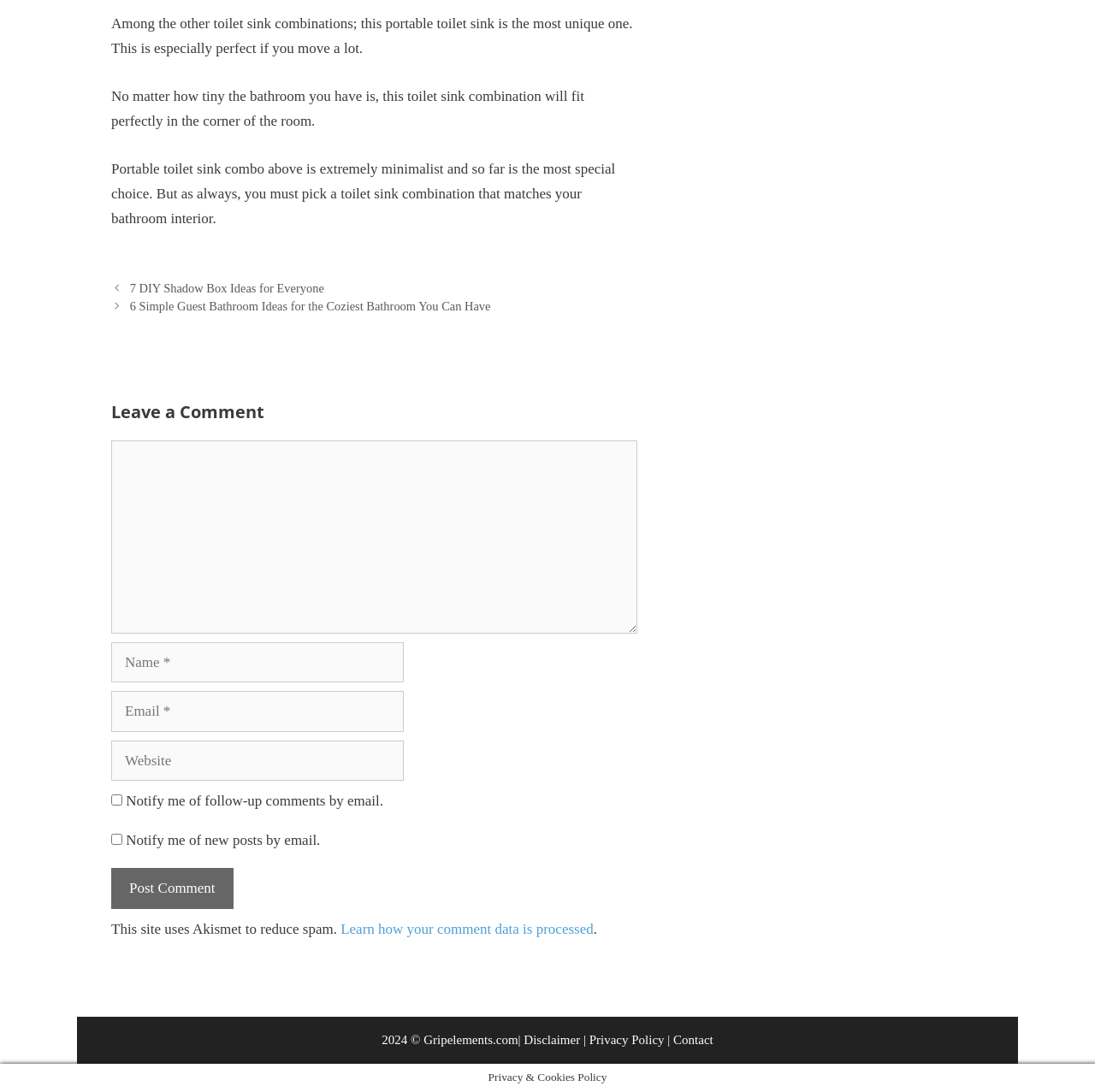Find the bounding box of the UI element described as: "parent_node: Comment name="url" placeholder="Website"". The bounding box coordinates should be given as four float values between 0 and 1, i.e., [left, top, right, bottom].

[0.102, 0.678, 0.369, 0.715]